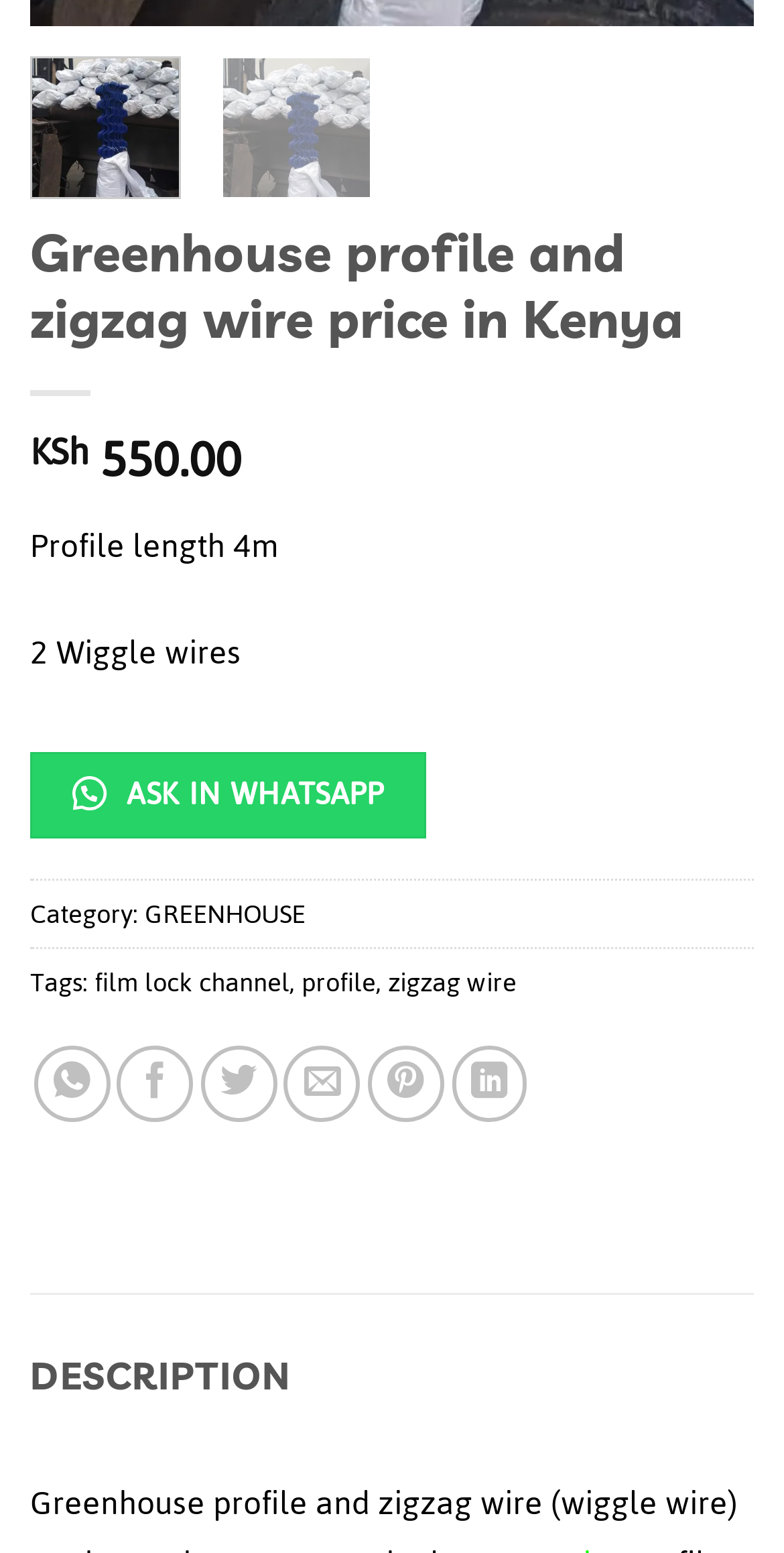Please identify the bounding box coordinates of the element's region that needs to be clicked to fulfill the following instruction: "View product description". The bounding box coordinates should consist of four float numbers between 0 and 1, i.e., [left, top, right, bottom].

[0.038, 0.873, 0.962, 0.902]